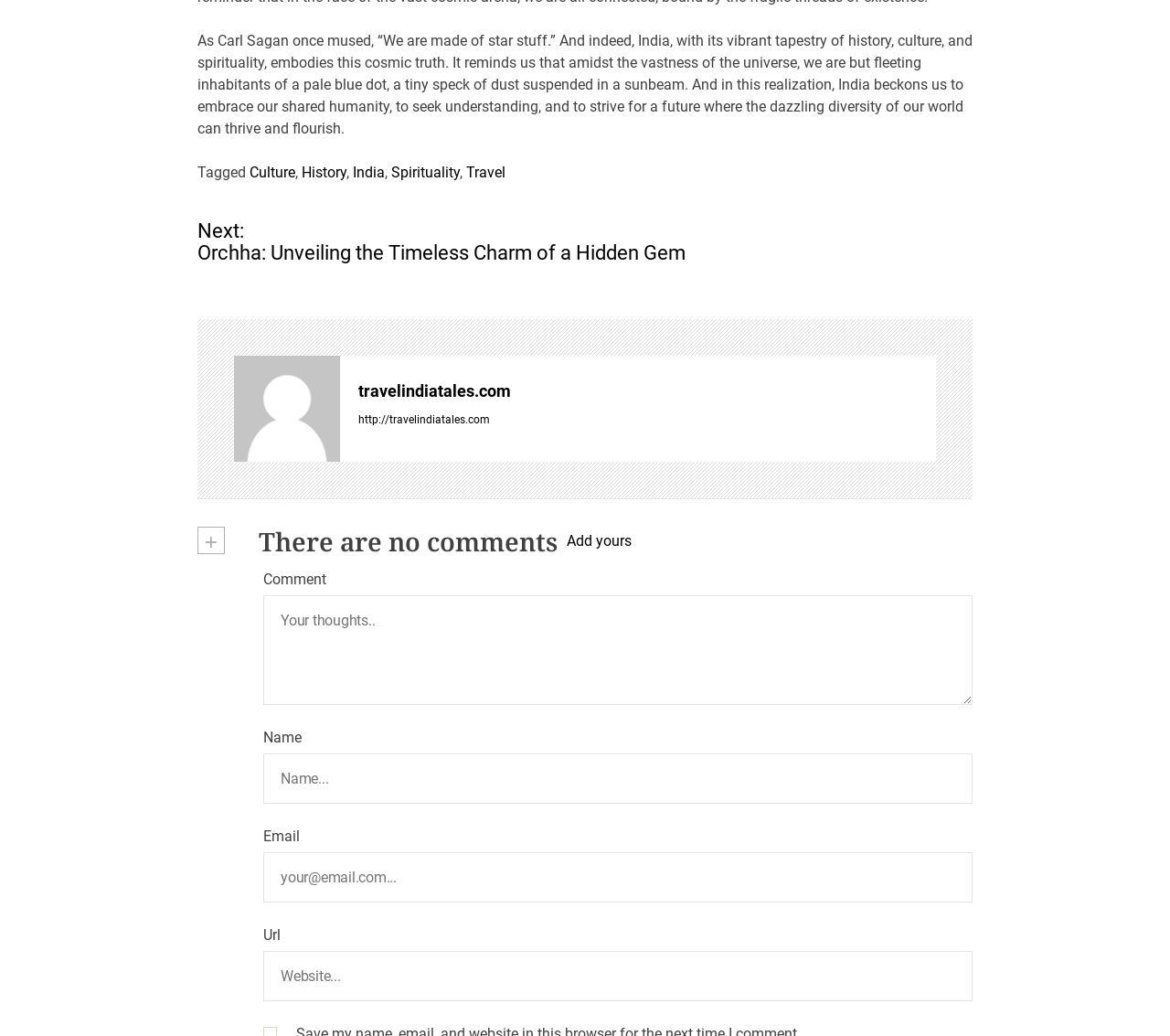What is the purpose of the textboxes? Based on the screenshot, please respond with a single word or phrase.

Commenting